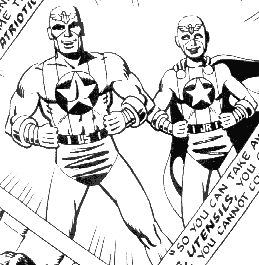Provide an in-depth description of the image.

The image depicts two superhero characters, both embodying a patriotic theme, standing confidently with their arms crossed. They wear costumes adorned with a prominent star symbol on their chests, highlighting their roles as defenders of American ideals. The character on the left boasts a muscular physique and a strong demeanor, while the character on the right presents a more approachable appearance, suggesting a supportive sidekick role. This illustration likely takes inspiration from classic comic book styles, with bold lines and an emphasis on their heroic stature. The accompanying text in the image reflects a playful tone, emphasizing themes of collaboration and readiness for action, further enhancing the lighthearted yet spirited nature of these characters.